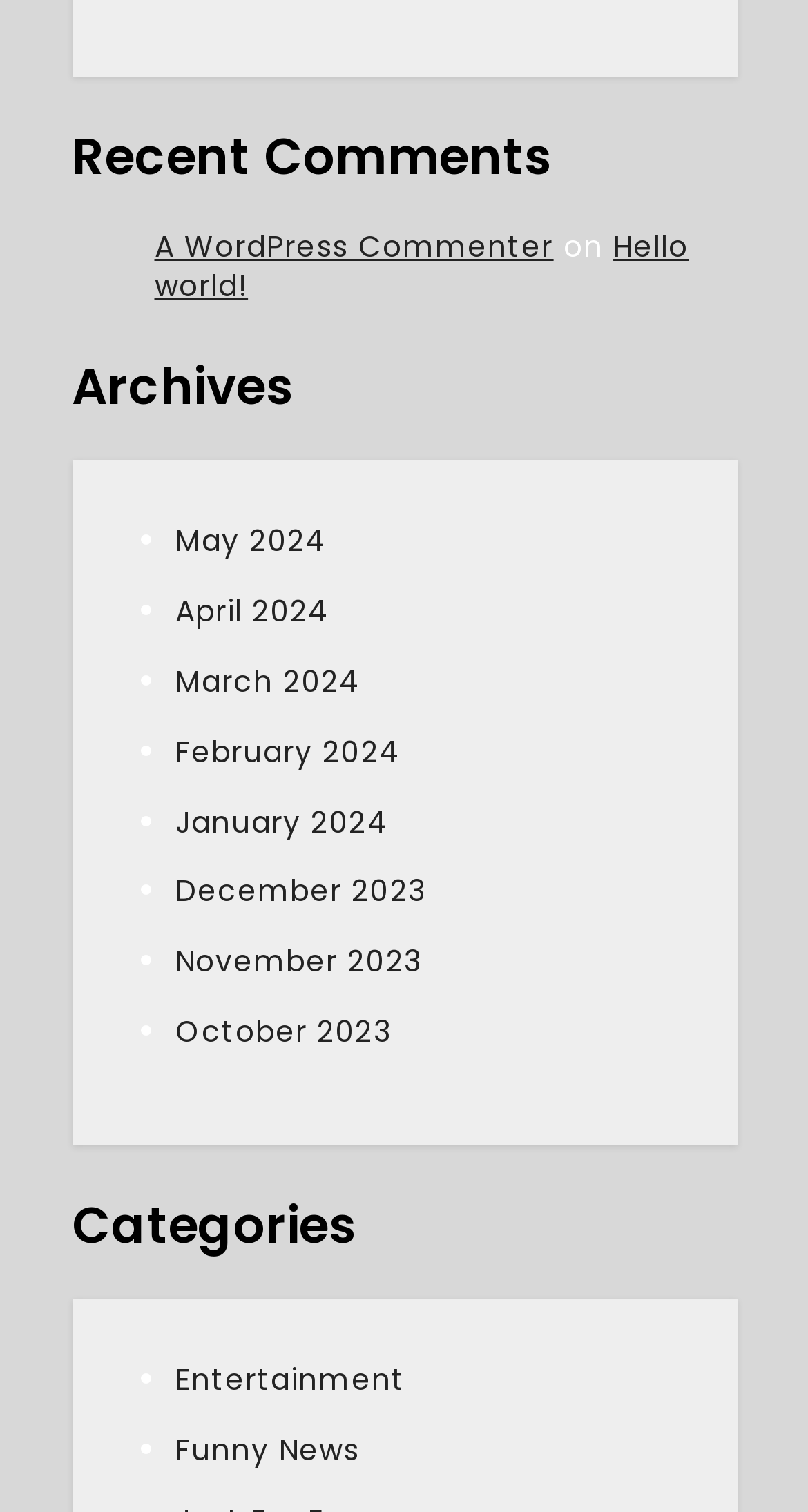Please determine the bounding box coordinates of the element's region to click in order to carry out the following instruction: "go to the archives". The coordinates should be four float numbers between 0 and 1, i.e., [left, top, right, bottom].

[0.088, 0.237, 0.912, 0.277]